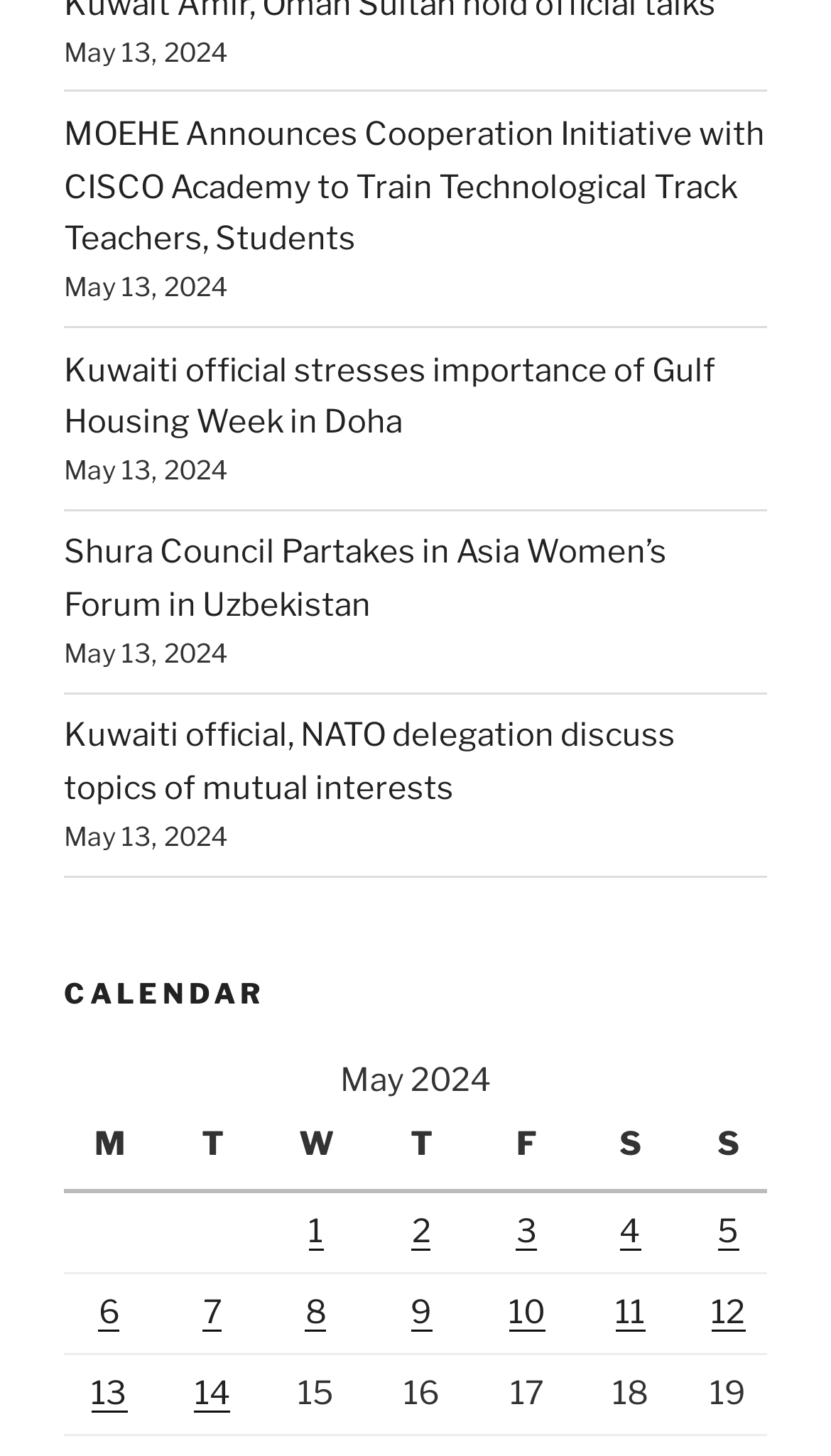How many news articles are listed?
Your answer should be a single word or phrase derived from the screenshot.

5